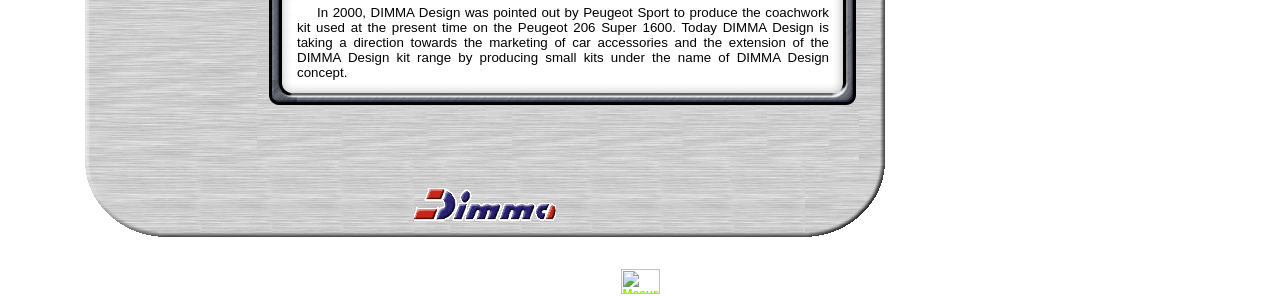Refer to the image and provide a thorough answer to this question:
How many columns are in the table at the bottom?

The table at the bottom of the webpage has 5 columns, each containing an image. This can be determined by counting the number of LayoutTableCell elements within the LayoutTable element.